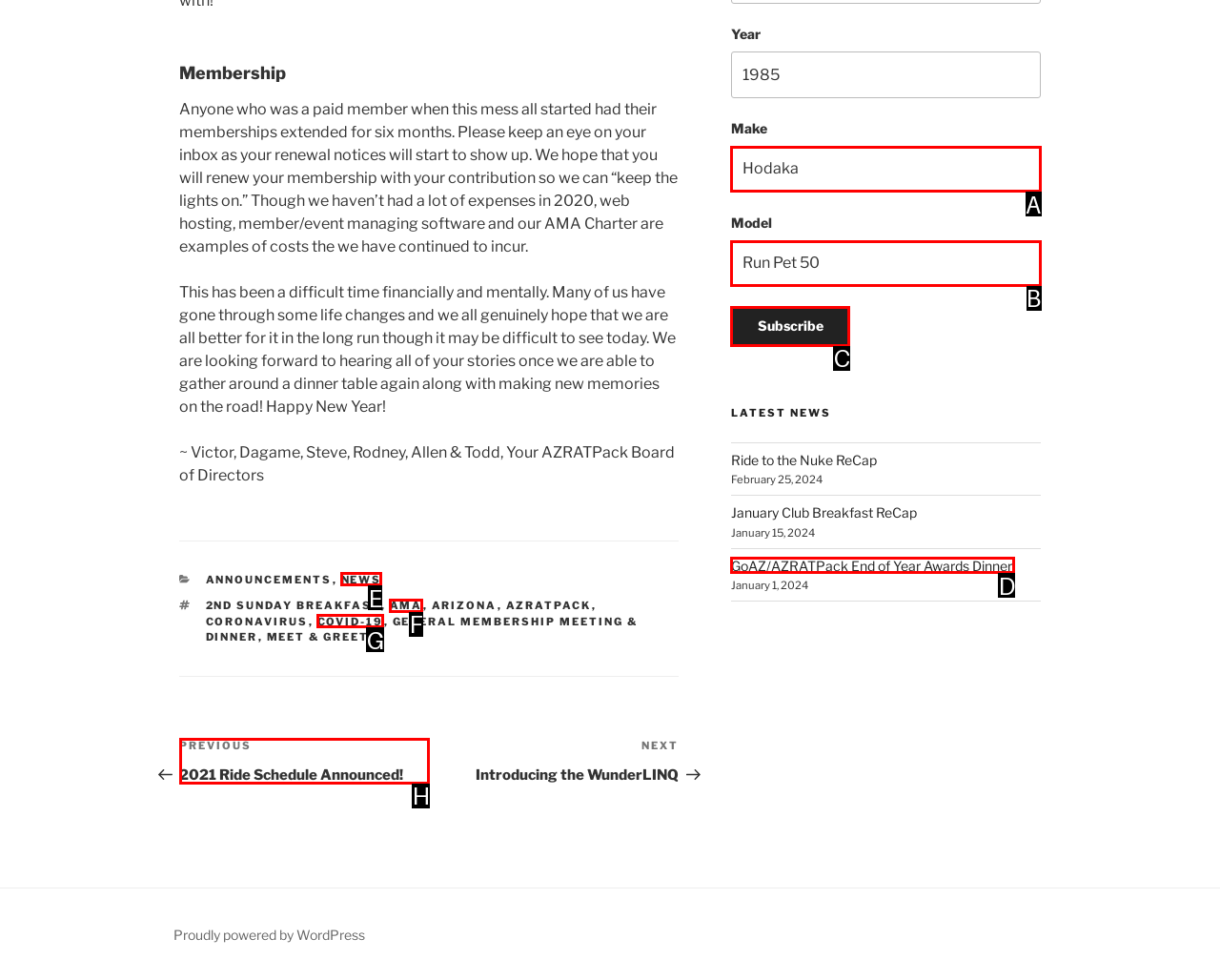Identify the correct option to click in order to complete this task: Click on the 'Previous Post 2021 Ride Schedule Announced!' link
Answer with the letter of the chosen option directly.

H